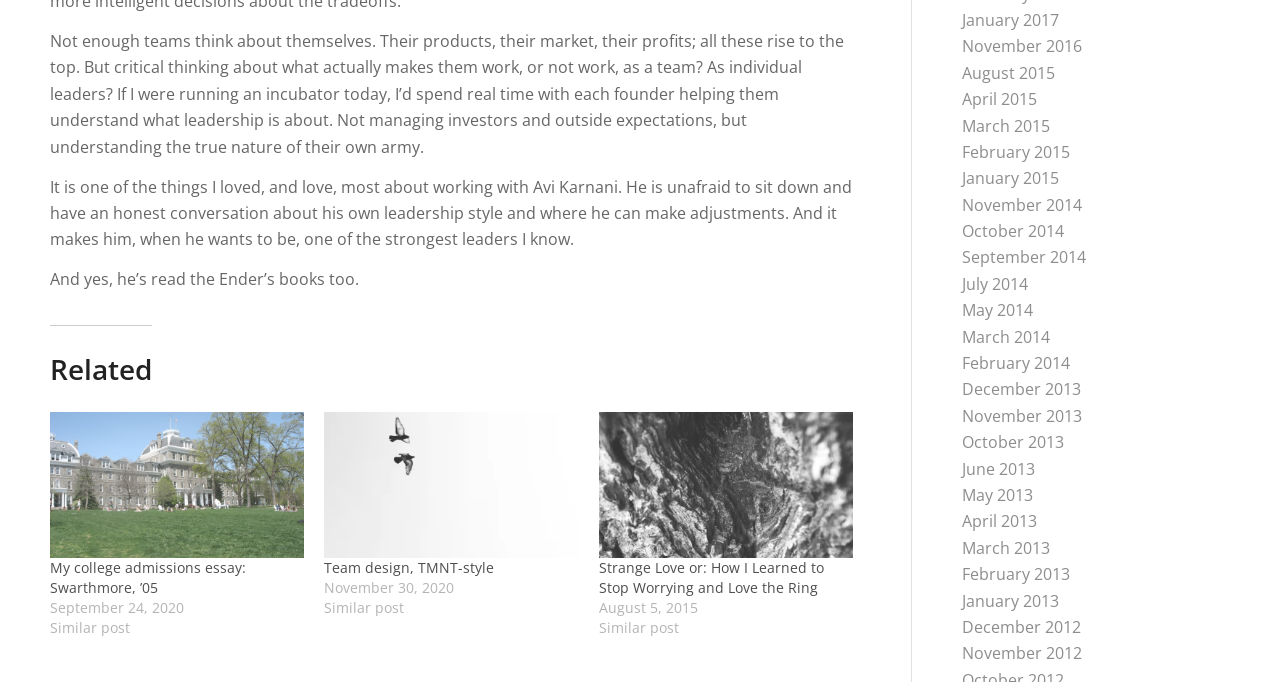Please identify the bounding box coordinates of where to click in order to follow the instruction: "View the post 'Team design, TMNT-style'".

[0.253, 0.605, 0.452, 0.818]